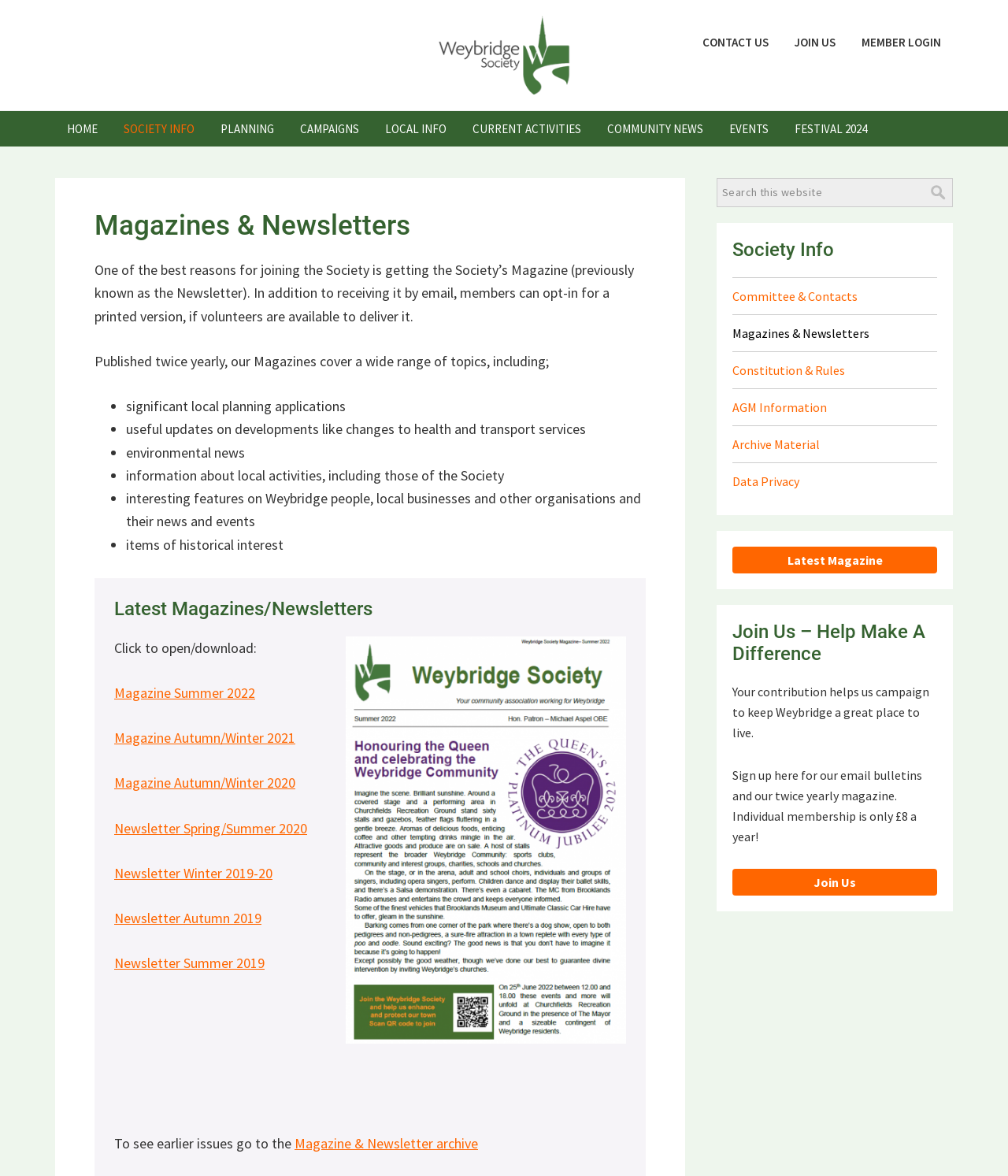What is the name of the society?
Look at the image and provide a short answer using one word or a phrase.

Weybridge Society